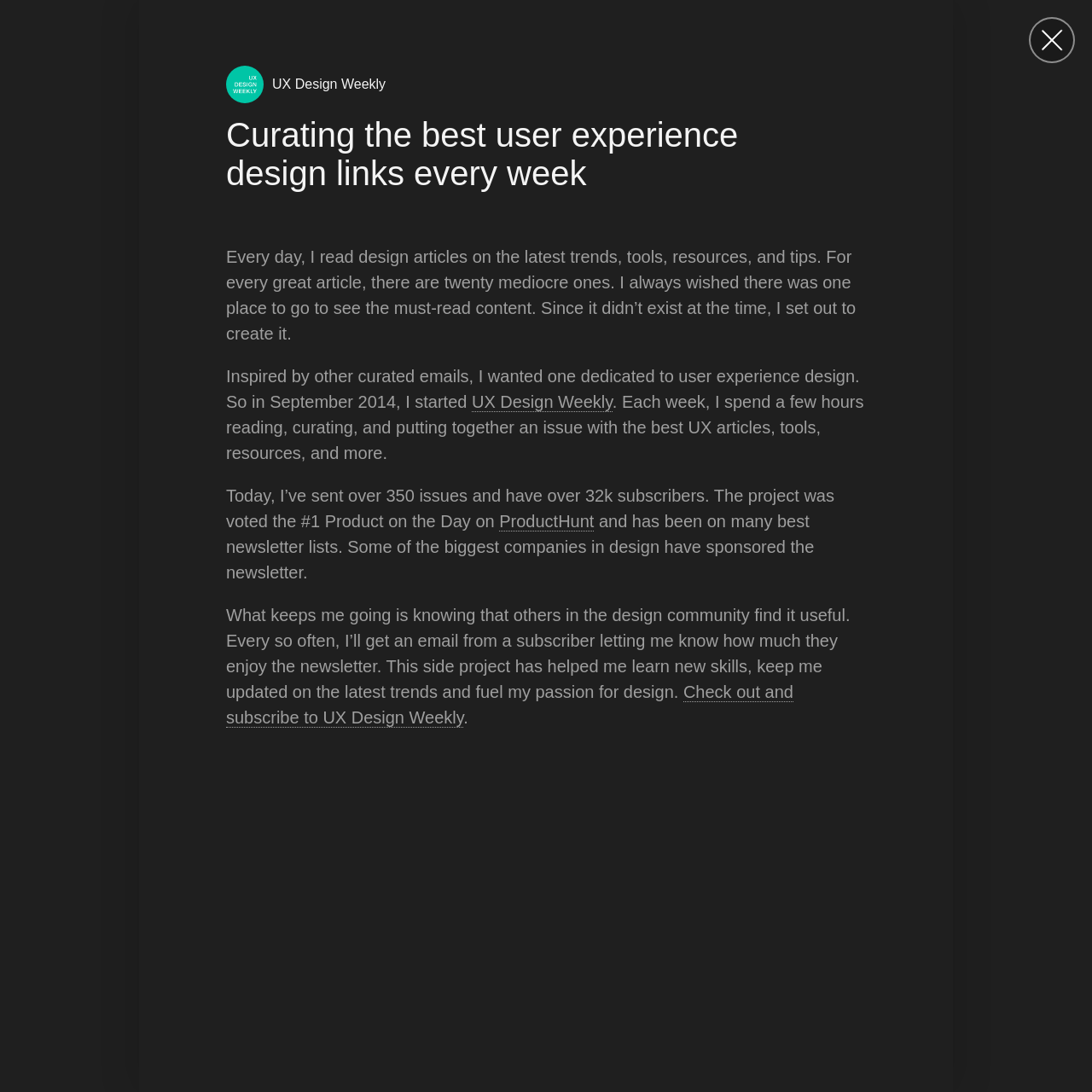How many subscribers does the newsletter have?
Based on the screenshot, provide your answer in one word or phrase.

over 32k